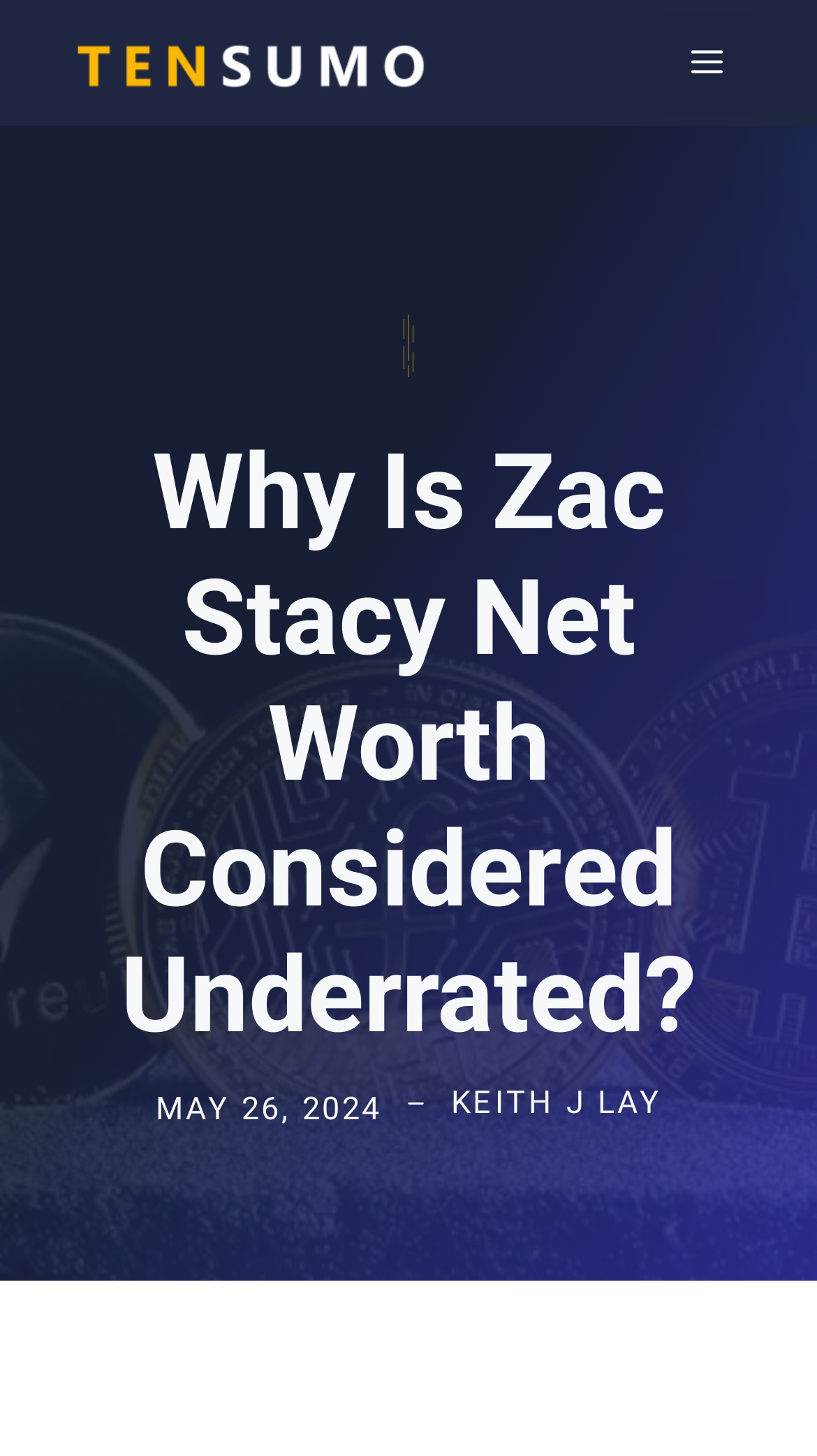Answer the question below with a single word or a brief phrase: 
How many images are on the webpage?

3